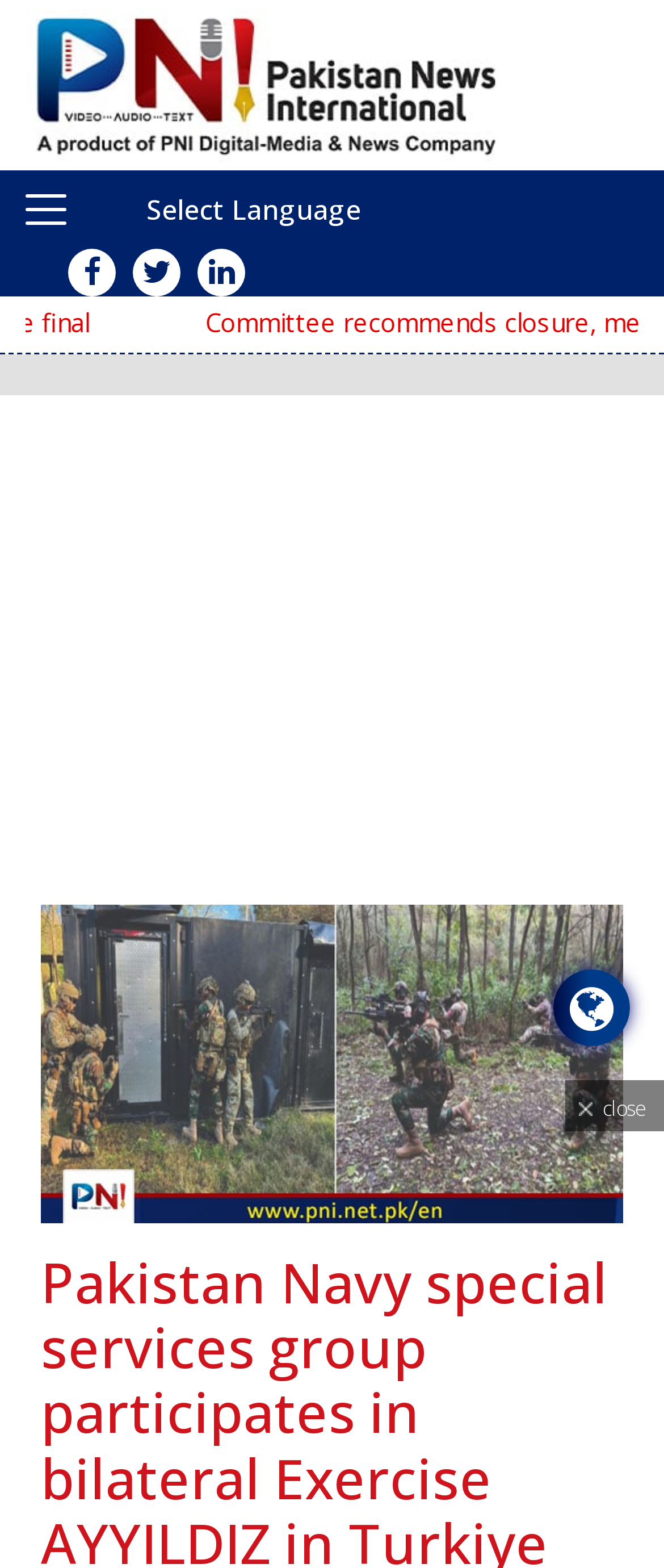Explain in detail what you observe on this webpage.

The webpage appears to be a news article page, with a focus on Pakistan Navy's special services group participating in a bilateral exercise in Turkiye. 

At the top left of the page, there is a link to "Pakistan News International" accompanied by an image with the same name. Below this, a navigation menu is situated, spanning the entire width of the page. The menu contains a toggle button, a "Select Language" link, and three social media links represented by icons. 

The main content of the page is an iframe, taking up most of the page's width and height, situated below the navigation menu. 

At the bottom right of the page, there are two links: one with a icon and another labeled "close", accompanied by a small image.